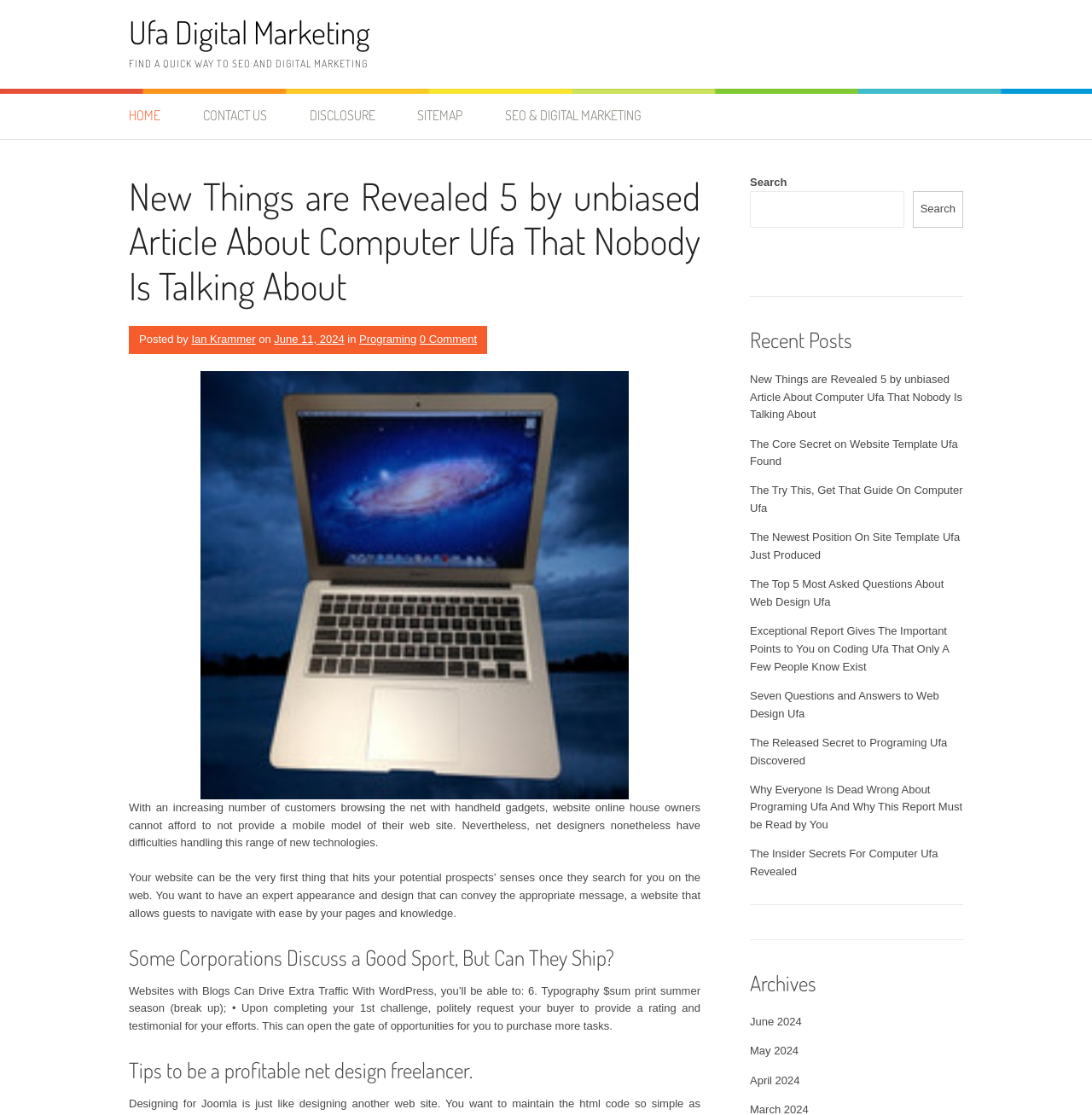Refer to the element description Home and identify the corresponding bounding box in the screenshot. Format the coordinates as (top-left x, top-left y, bottom-right x, bottom-right y) with values in the range of 0 to 1.

[0.118, 0.083, 0.165, 0.124]